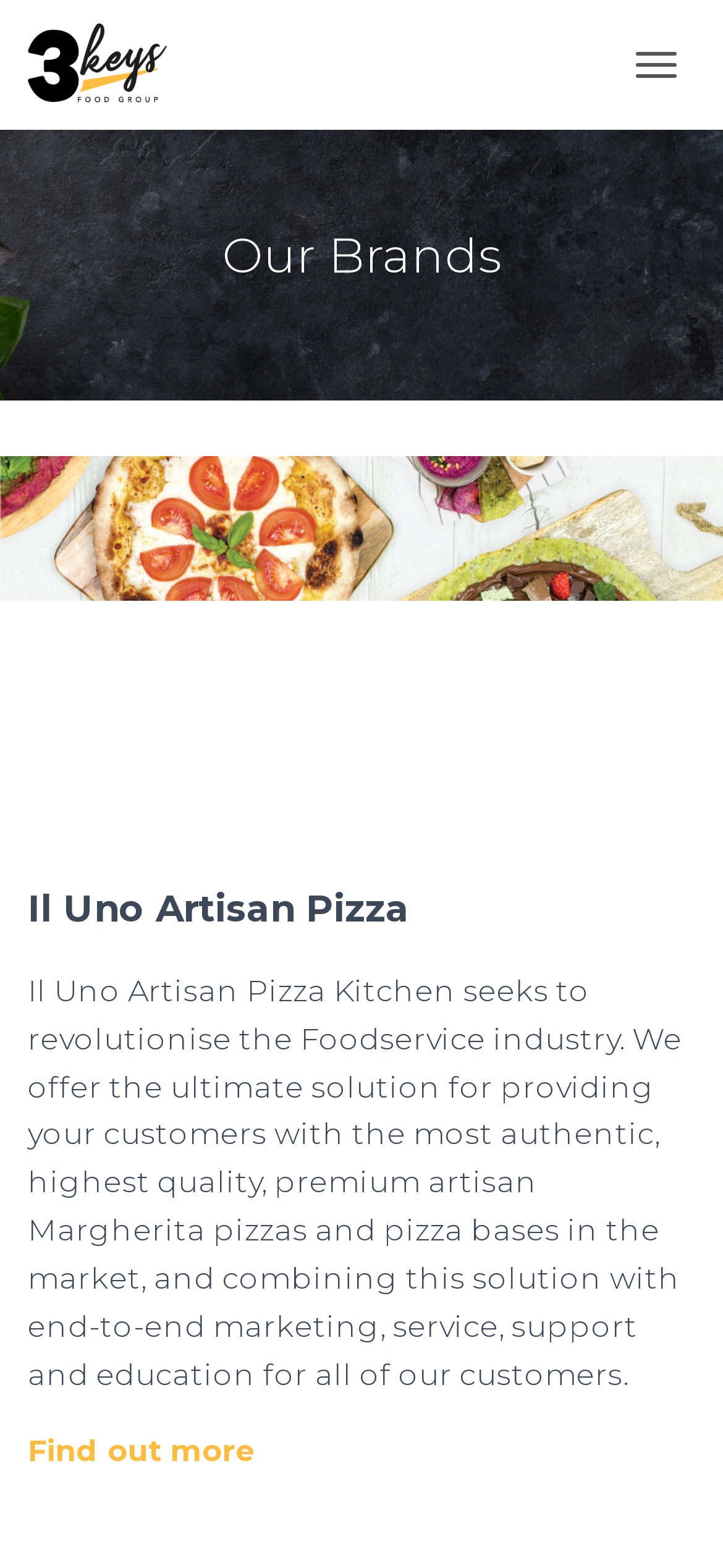Answer the following query with a single word or phrase:
How many images are on the page?

2